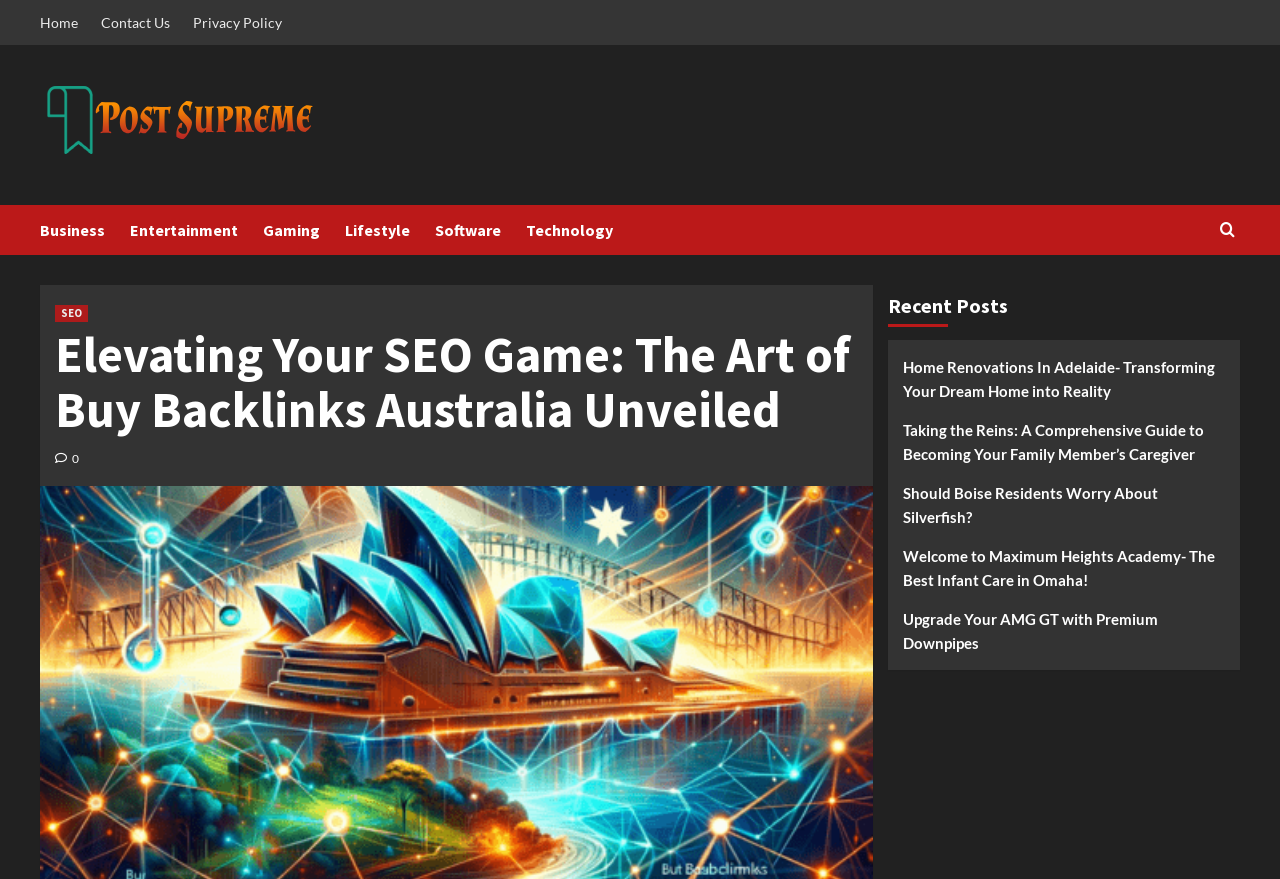Refer to the image and answer the question with as much detail as possible: How many categories are listed?

I counted the number of link elements with category names, which are 'Business', 'Entertainment', 'Gaming', 'Lifestyle', 'Software', and 'Technology', totaling 7 categories.